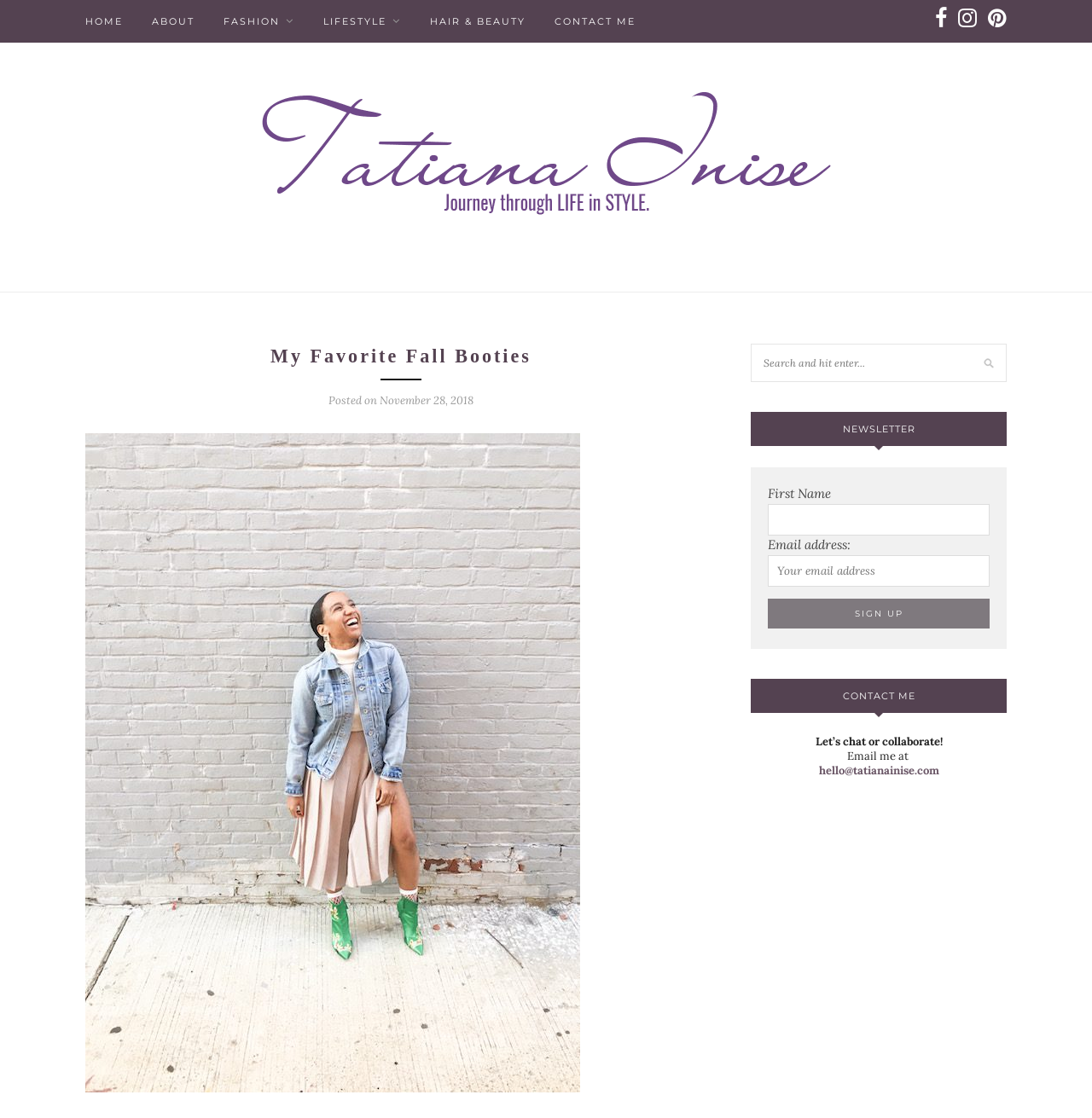Using the description: "parent_node: First Name name="FNAME"", determine the UI element's bounding box coordinates. Ensure the coordinates are in the format of four float numbers between 0 and 1, i.e., [left, top, right, bottom].

[0.703, 0.451, 0.906, 0.479]